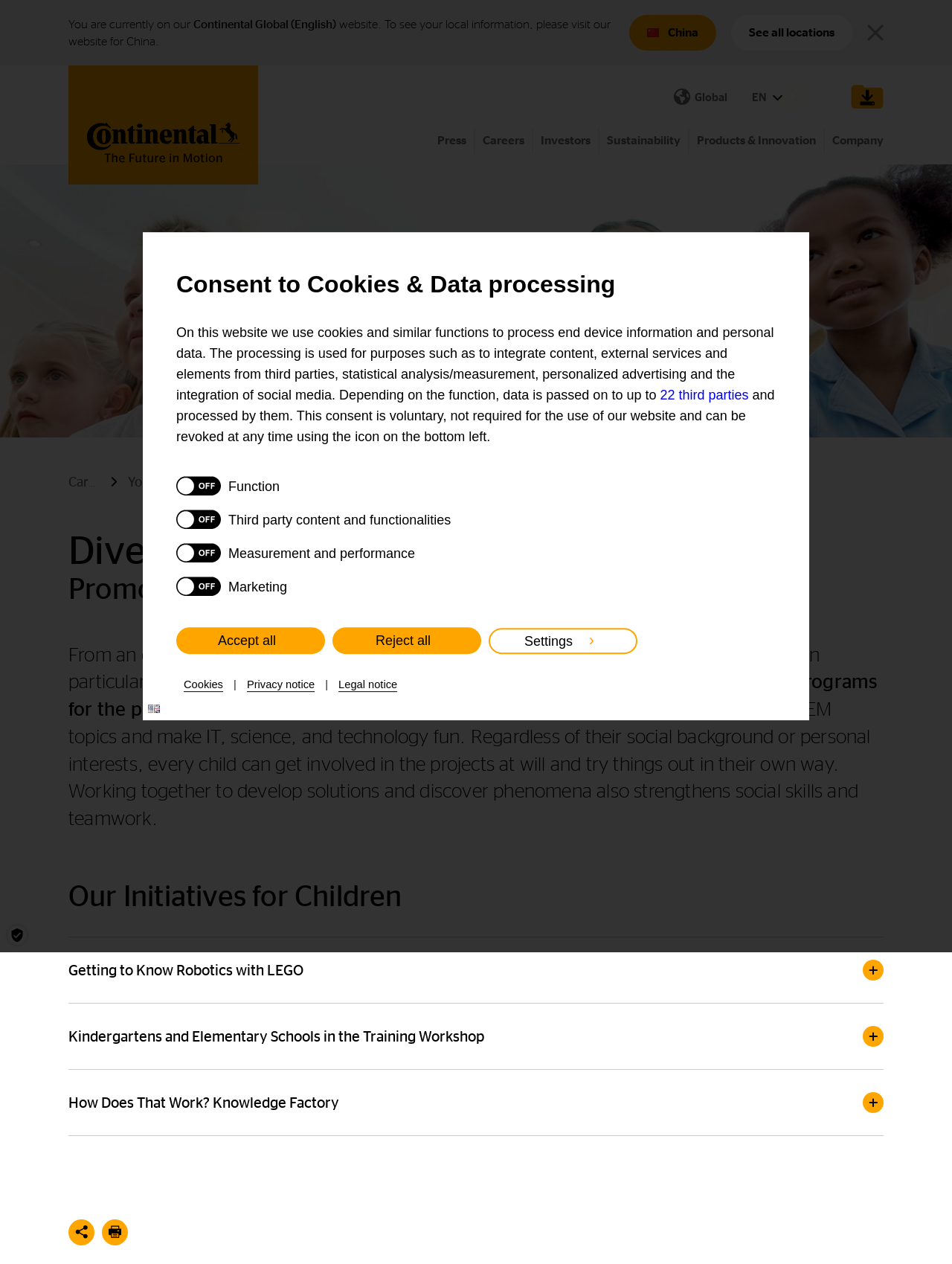Give a one-word or short phrase answer to the question: 
What is the purpose of the 'How Does That Work? Knowledge Factory'?

To educate children